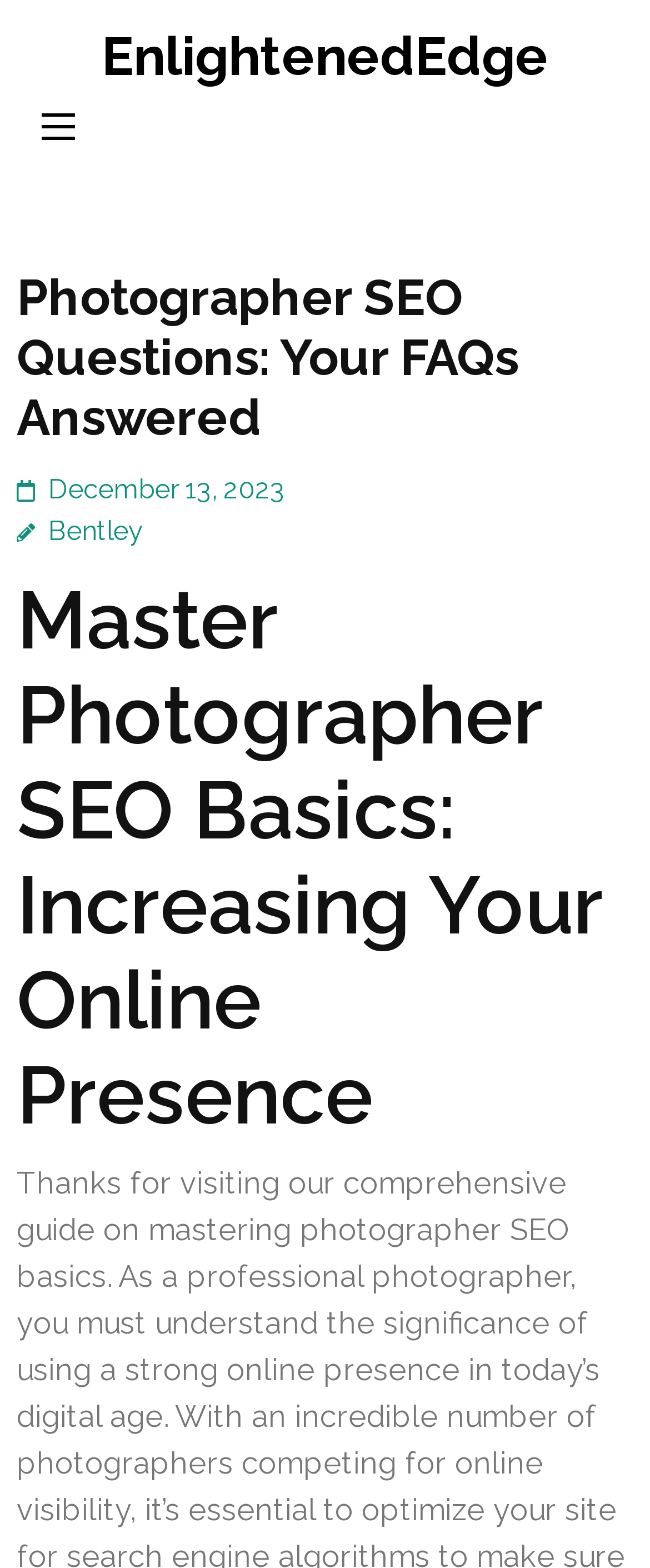From the image, can you give a detailed response to the question below:
Is there a button at the top right corner?

I found that there is a button at the top right corner by looking at the bounding box coordinates of the button element which is located at [0.064, 0.072, 0.115, 0.089], indicating that it is at the top right corner.